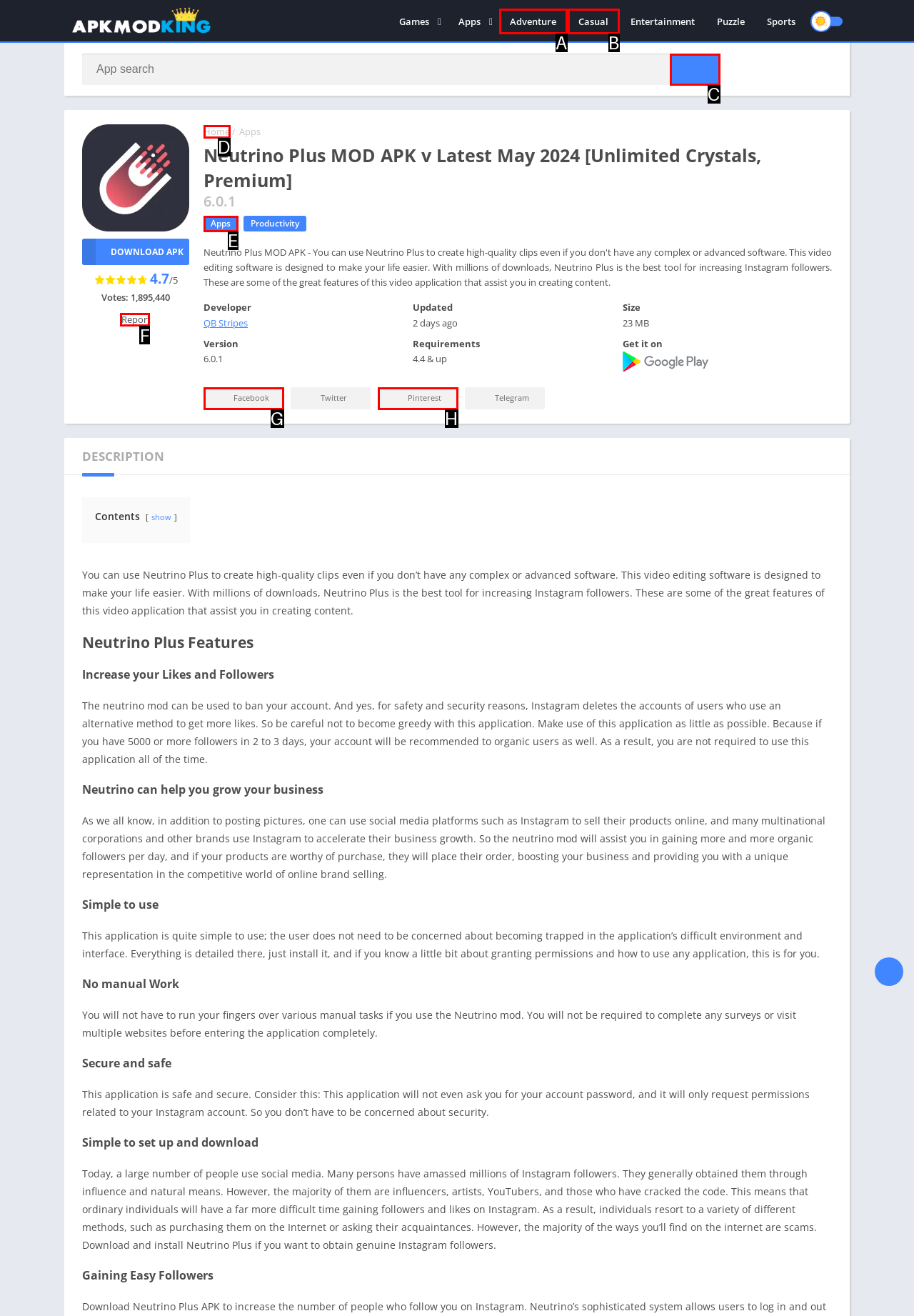Given the task: Report an issue, indicate which boxed UI element should be clicked. Provide your answer using the letter associated with the correct choice.

F